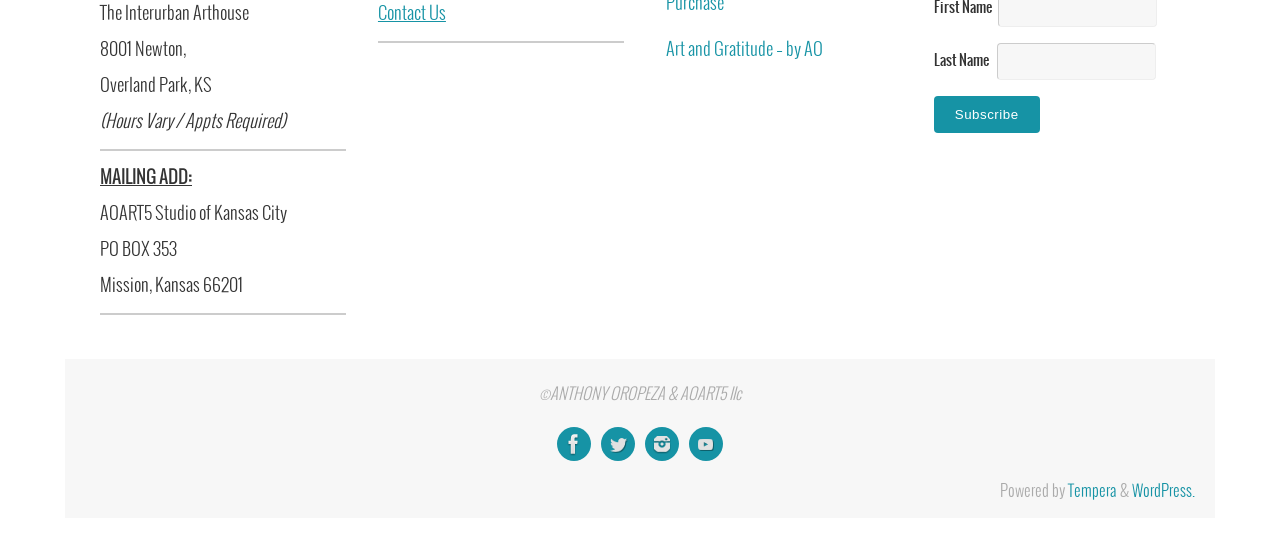Determine the bounding box coordinates of the region that needs to be clicked to achieve the task: "Click Contact Us".

[0.295, 0.008, 0.348, 0.045]